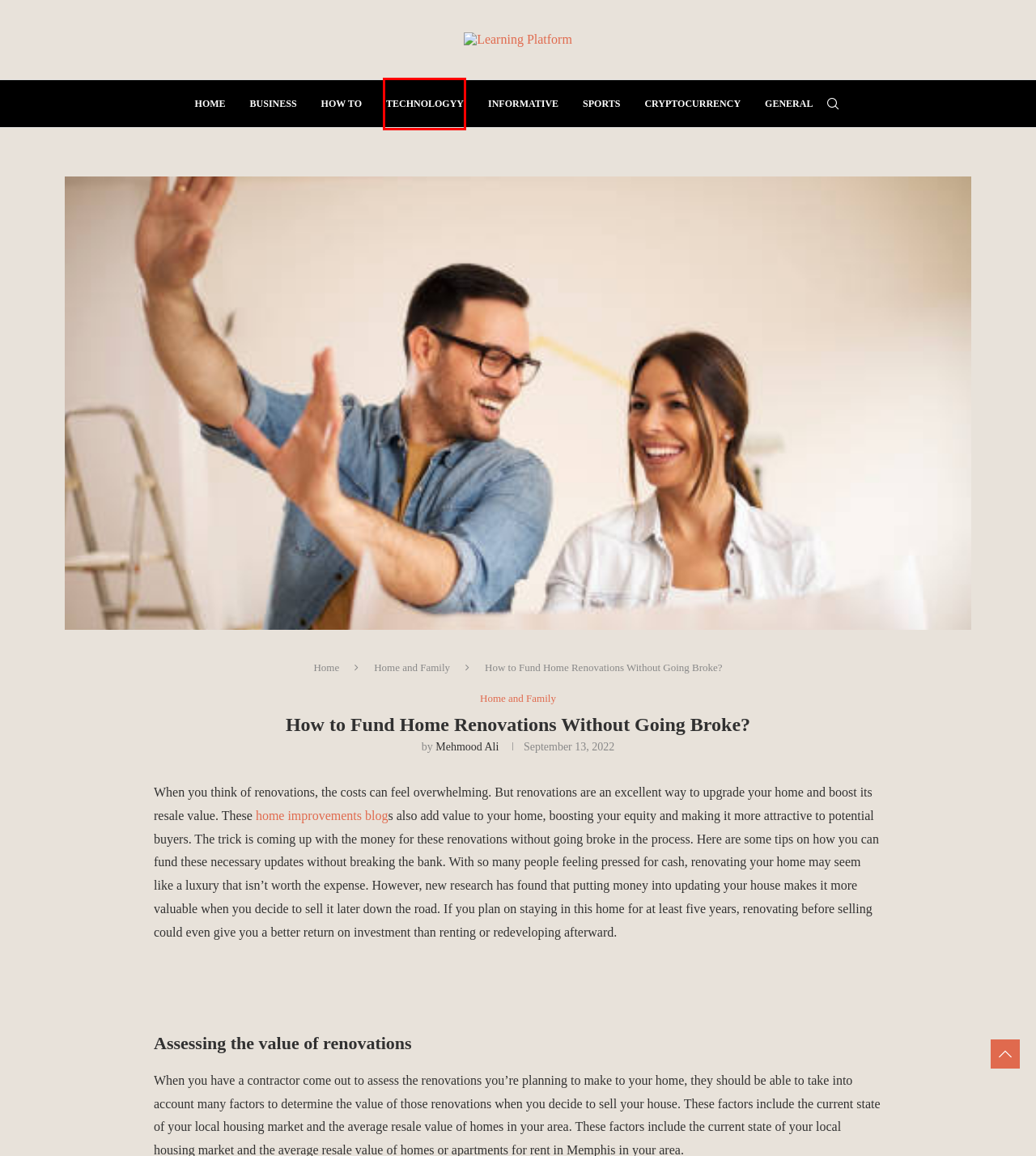Given a webpage screenshot with a red bounding box around a particular element, identify the best description of the new webpage that will appear after clicking on the element inside the red bounding box. Here are the candidates:
A. Cryptocurrency Archives - Learning Platform
B. How To Archives - Learning Platform
C. Home Store Mag | Everything about Home, Garden & Plumbing
D. Sports Archives - Learning Platform
E. Blogers | Learning Platform
F. General Archives - Learning Platform
G. Technologyy Archives - Learning Platform
H. Informative Archives - Learning Platform

G